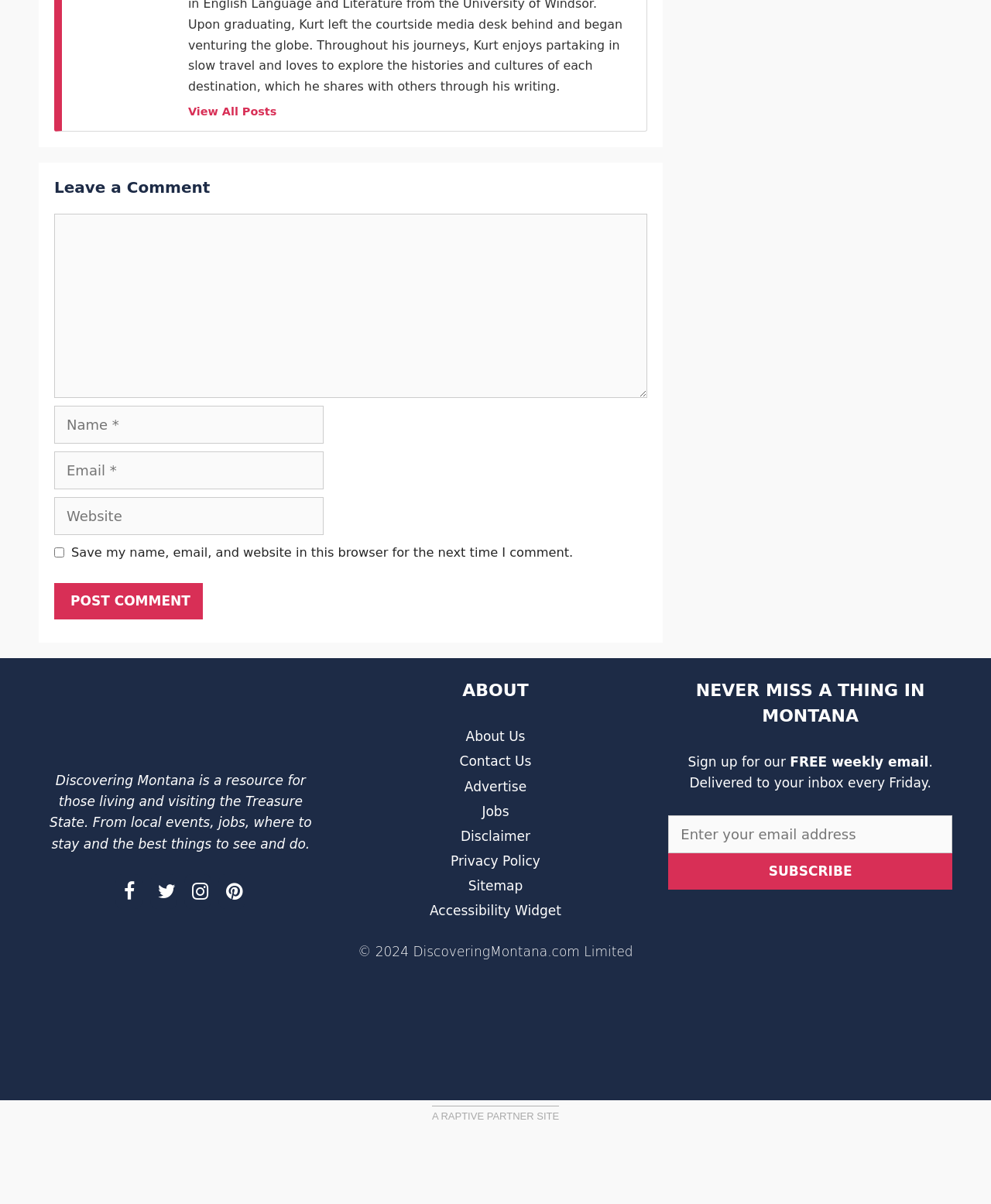Specify the bounding box coordinates of the area to click in order to execute this command: 'View all posts'. The coordinates should consist of four float numbers ranging from 0 to 1, and should be formatted as [left, top, right, bottom].

[0.19, 0.084, 0.279, 0.102]